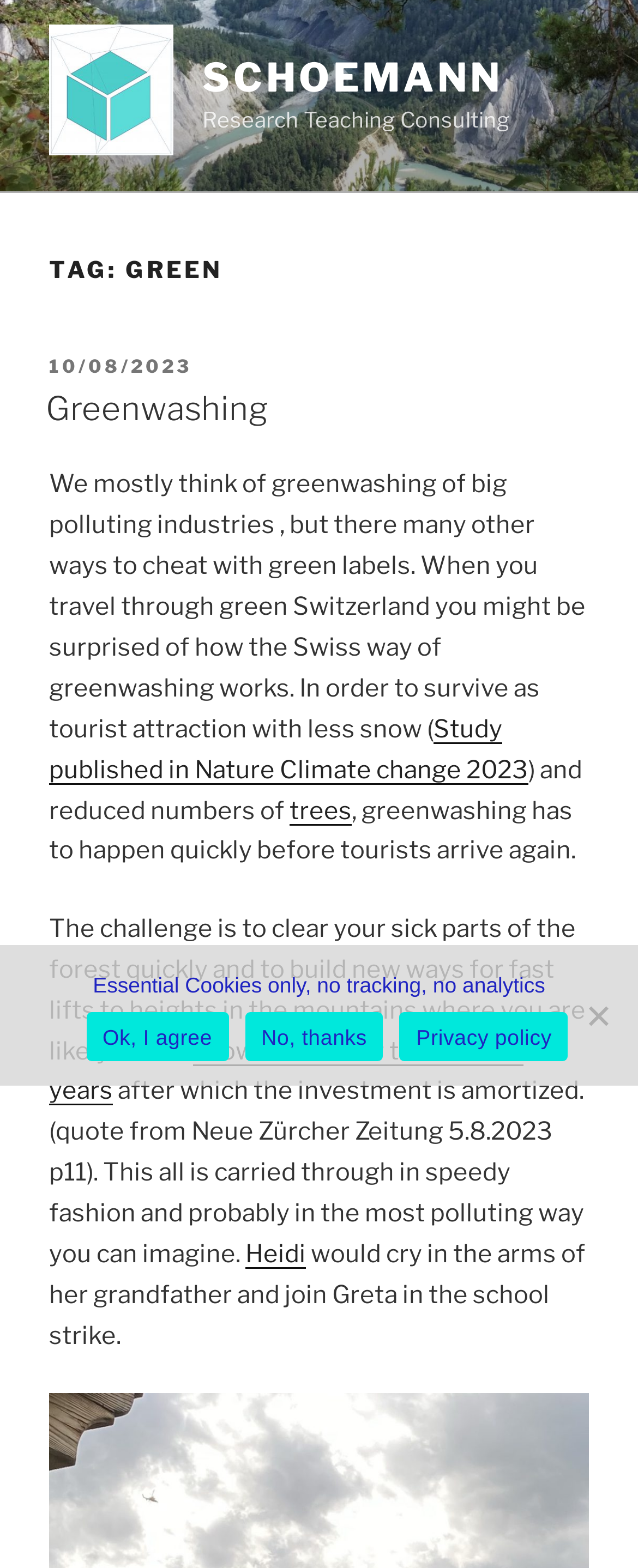Based on the provided description, "Finance", find the bounding box of the corresponding UI element in the screenshot.

None